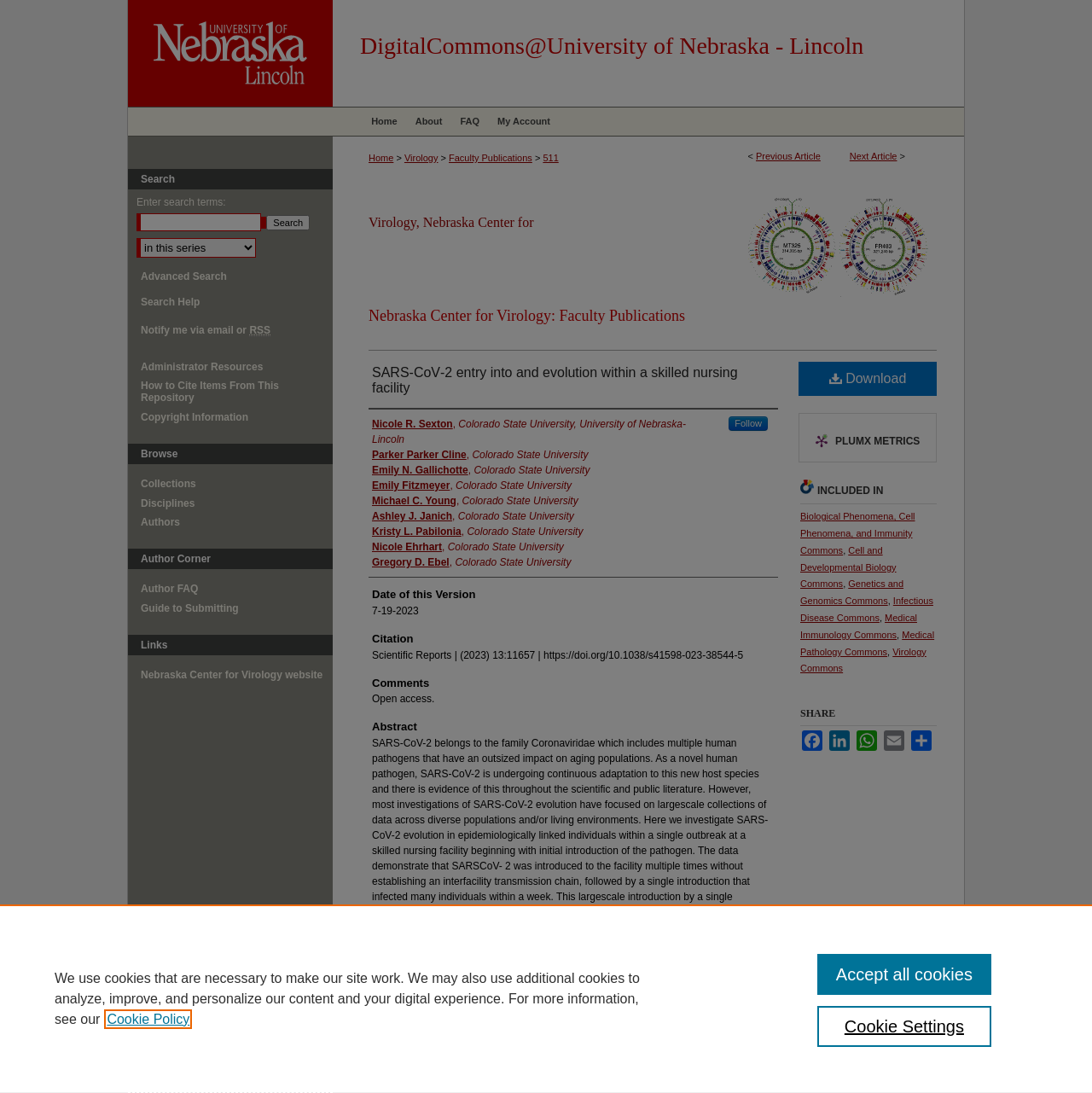Please find the bounding box coordinates of the element's region to be clicked to carry out this instruction: "Click on the 'Menu' link".

[0.953, 0.0, 1.0, 0.039]